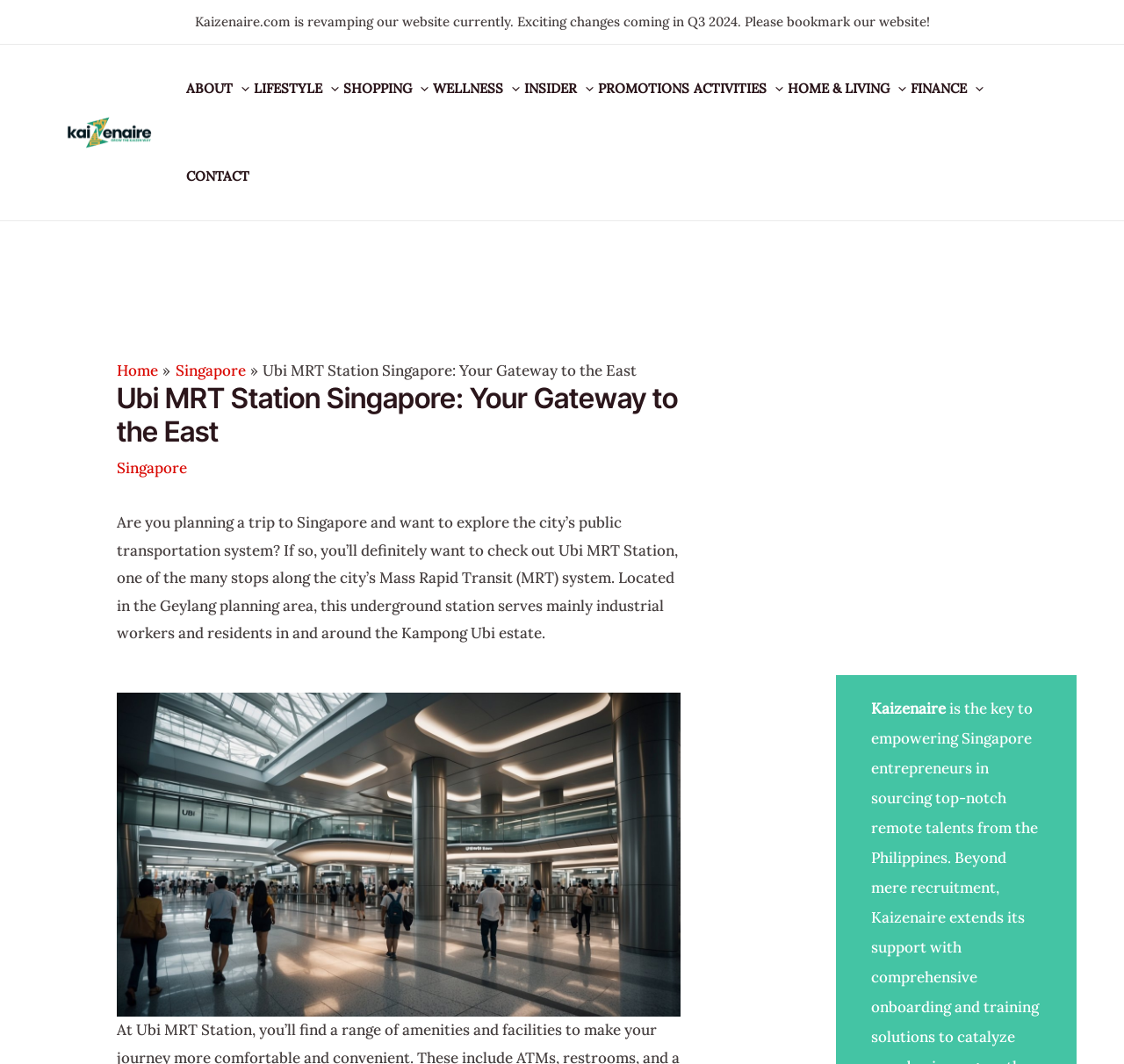Please indicate the bounding box coordinates of the element's region to be clicked to achieve the instruction: "Check the CONTACT page". Provide the coordinates as four float numbers between 0 and 1, i.e., [left, top, right, bottom].

[0.166, 0.125, 0.226, 0.207]